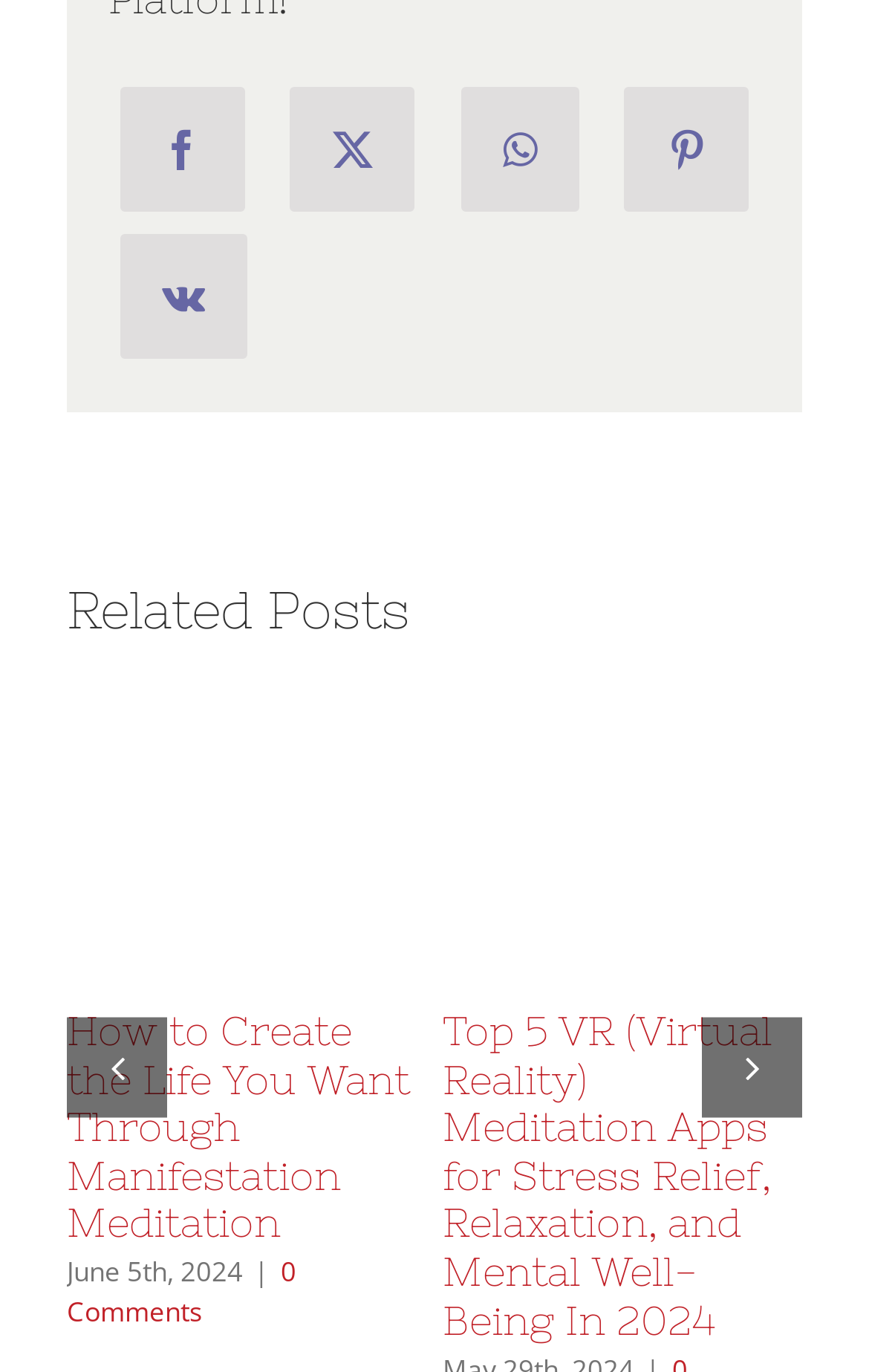Provide the bounding box coordinates of the area you need to click to execute the following instruction: "Click on Next slide button".

[0.808, 0.724, 0.923, 0.797]